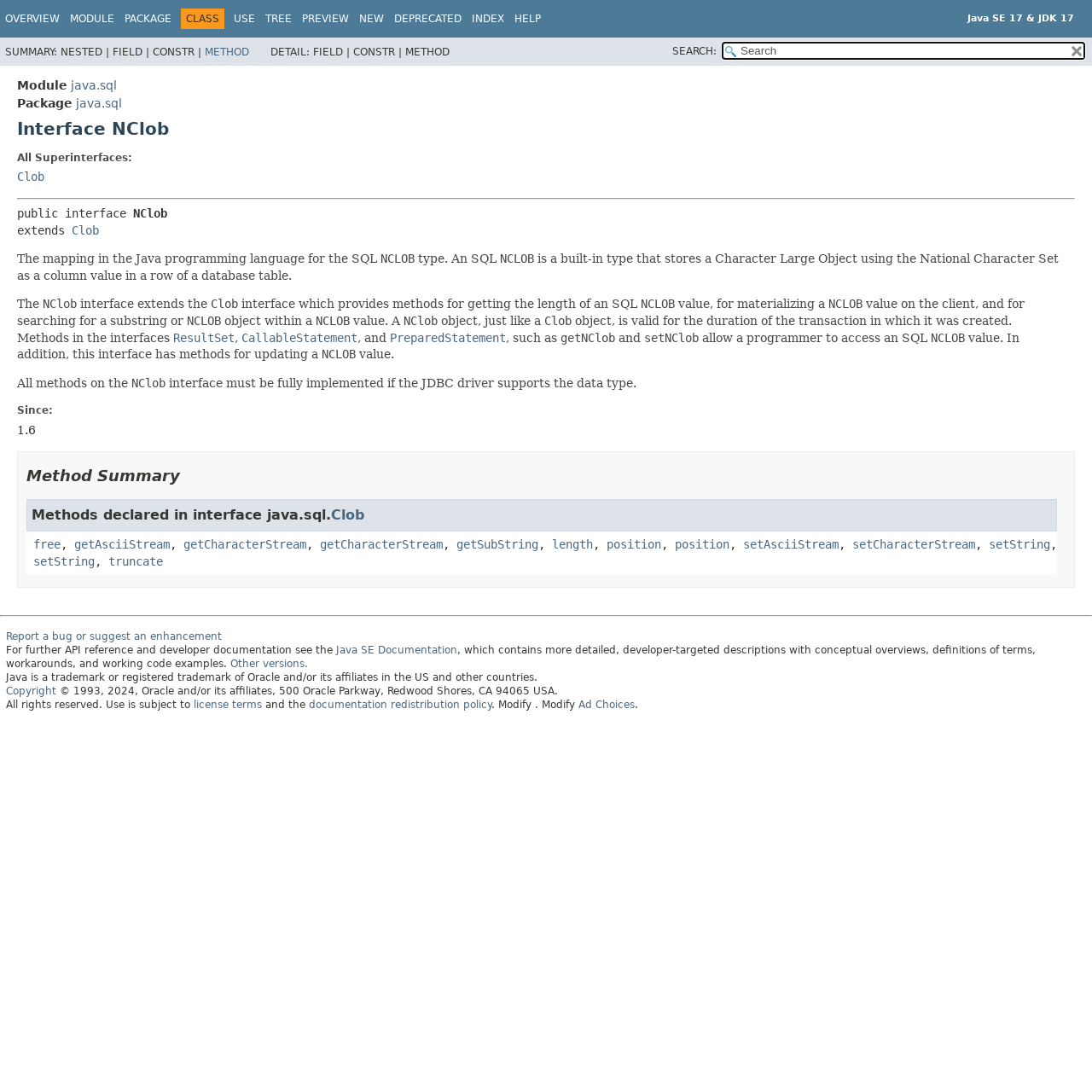Determine the bounding box coordinates of the clickable element to complete this instruction: "Search for something". Provide the coordinates in the format of four float numbers between 0 and 1, [left, top, right, bottom].

[0.661, 0.038, 0.994, 0.054]